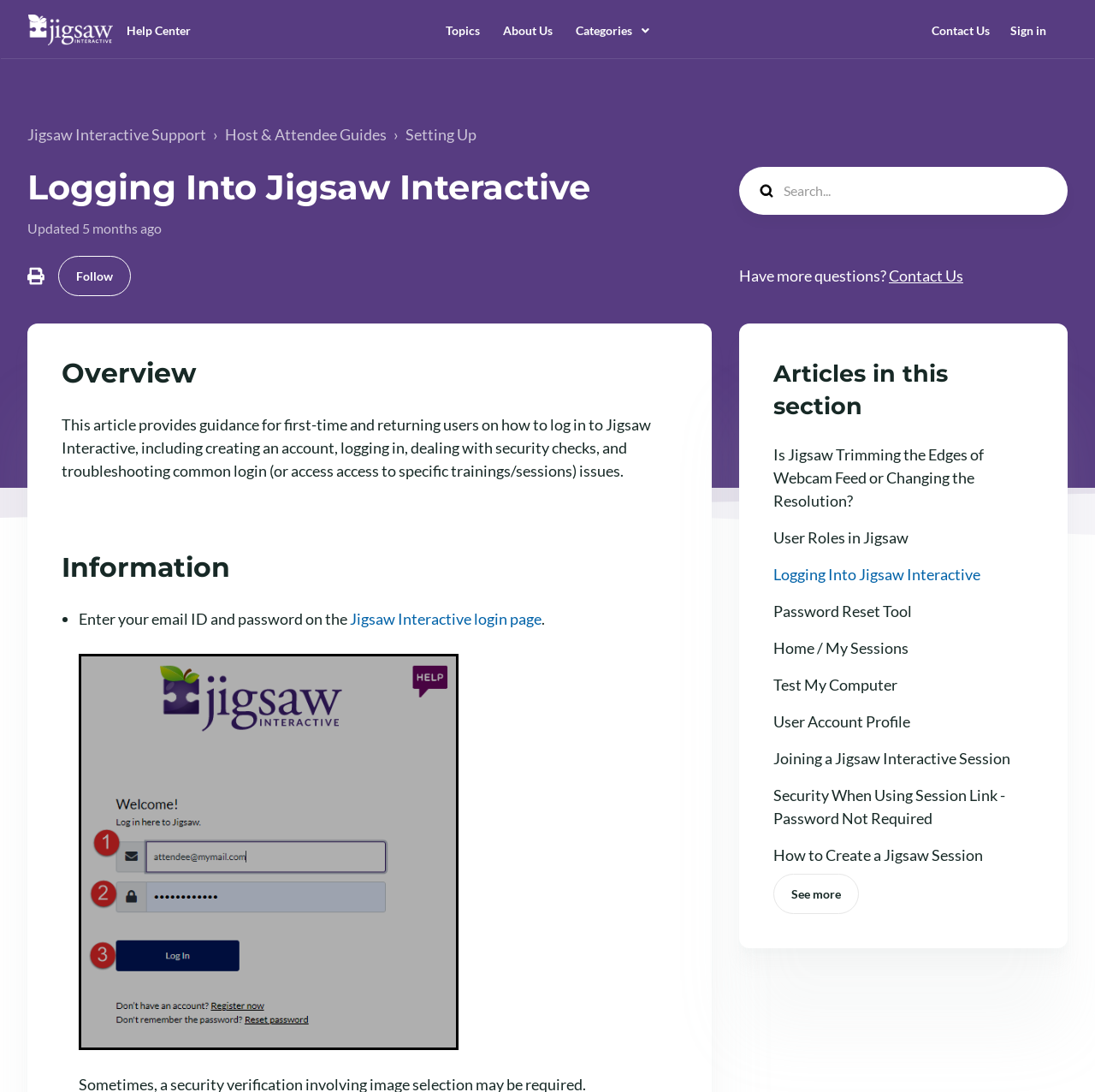Determine the bounding box coordinates for the UI element described. Format the coordinates as (top-left x, top-left y, bottom-right x, bottom-right y) and ensure all values are between 0 and 1. Element description: Joining a Jigsaw Interactive Session

[0.706, 0.685, 0.923, 0.703]